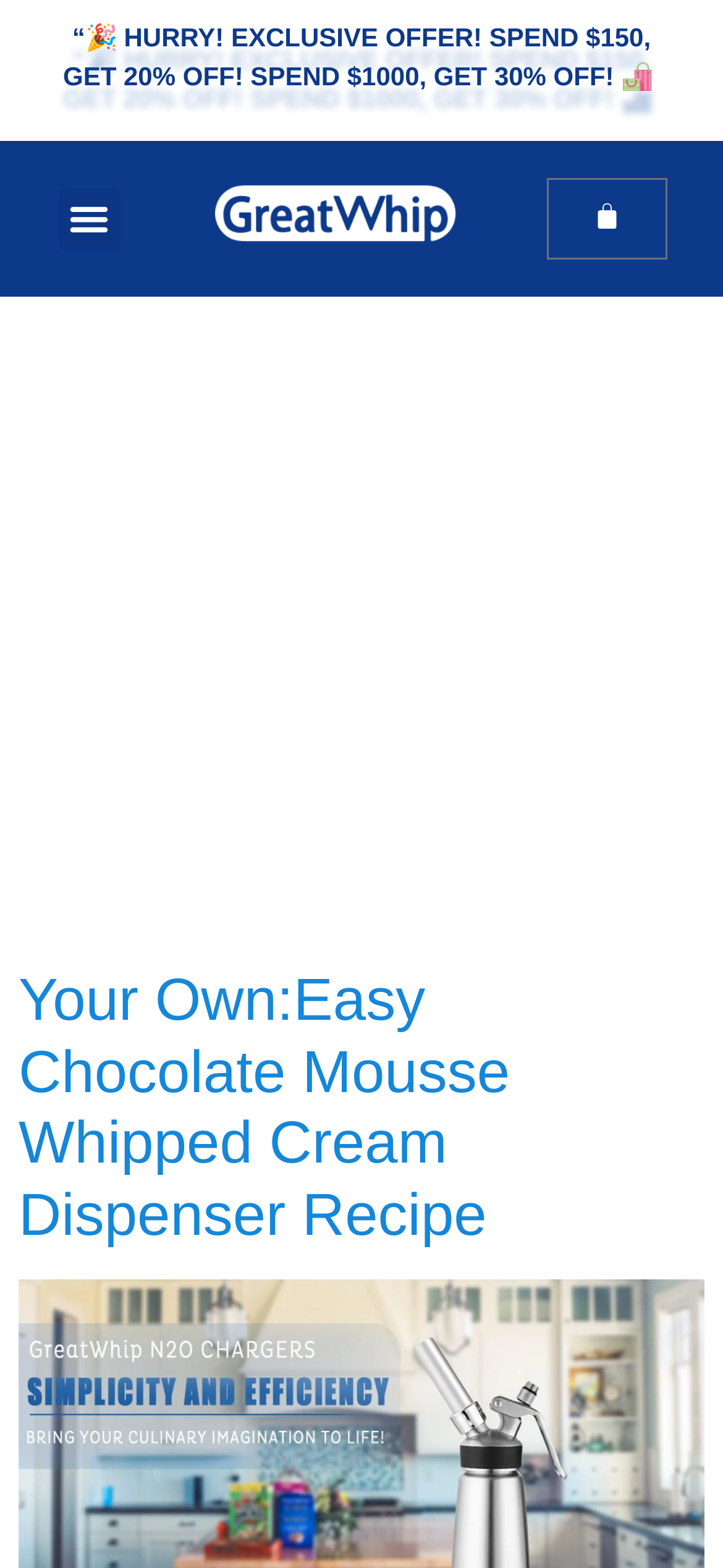Describe all the key features of the webpage in detail.

The webpage is about GreatWhip Cream Charger, with a prominent banner at the top announcing an exclusive offer: "HURRY! EXCLUSIVE OFFER! SPEND $150, GET 20% OFF! SPEND $1000, GET 30% OFF! 🛍️". Below this banner, there is a menu toggle button on the left and a link on the right. Further to the right, there is a cart link with an accompanying image.

The main content of the webpage is divided into sections, with a large header that spans the width of the page, categorizing the content as "NEWS Whip Cream Chargers Bulk | Wholesale Cream Chargers | Cream Chargers Distributor". Below this header, there is a subheading "Your Own:Easy Chocolate Mousse Whipped Cream Dispenser Recipe", which is also a clickable link.